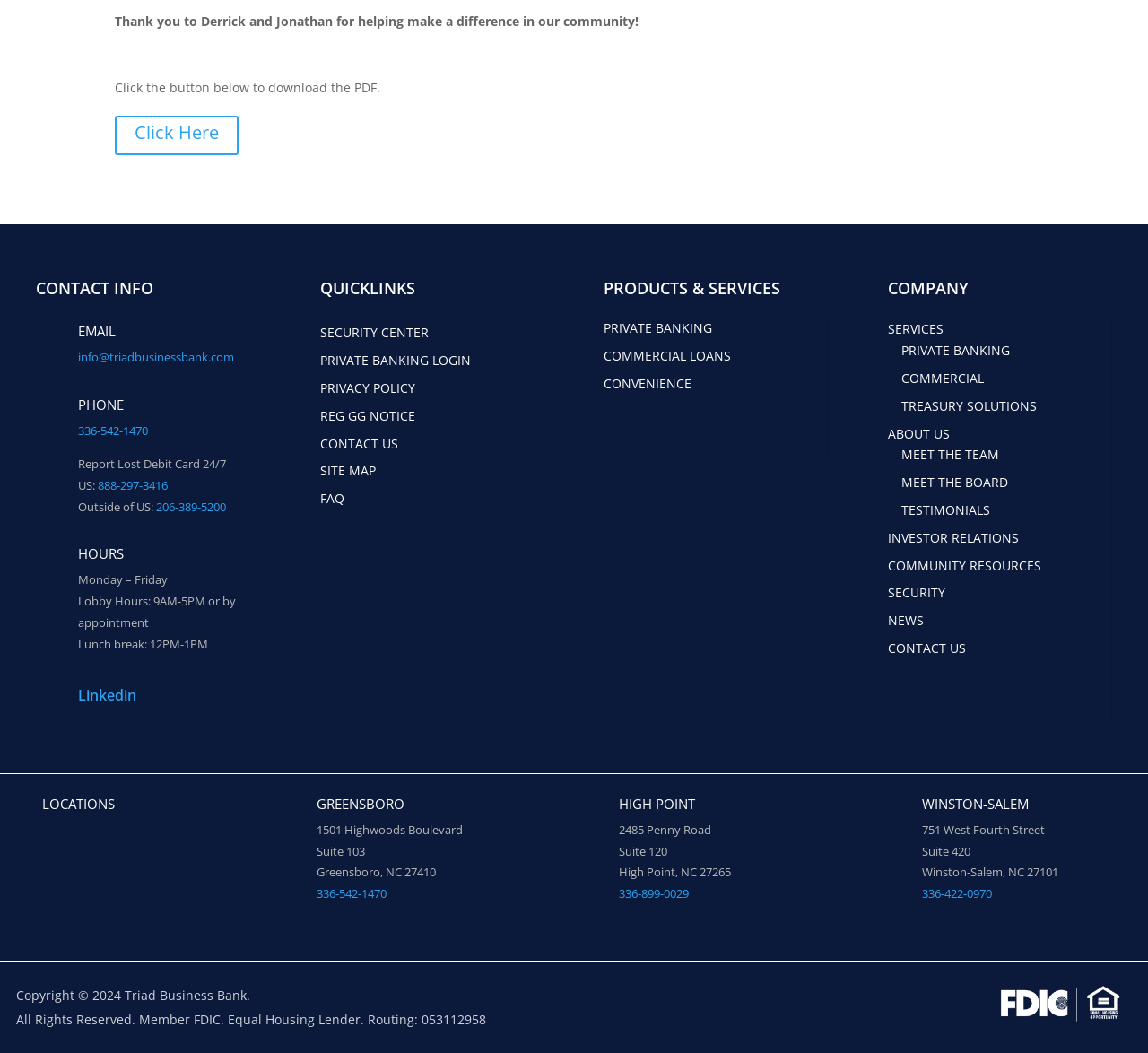Give the bounding box coordinates for the element described by: "336-542-1470".

[0.275, 0.841, 0.336, 0.856]